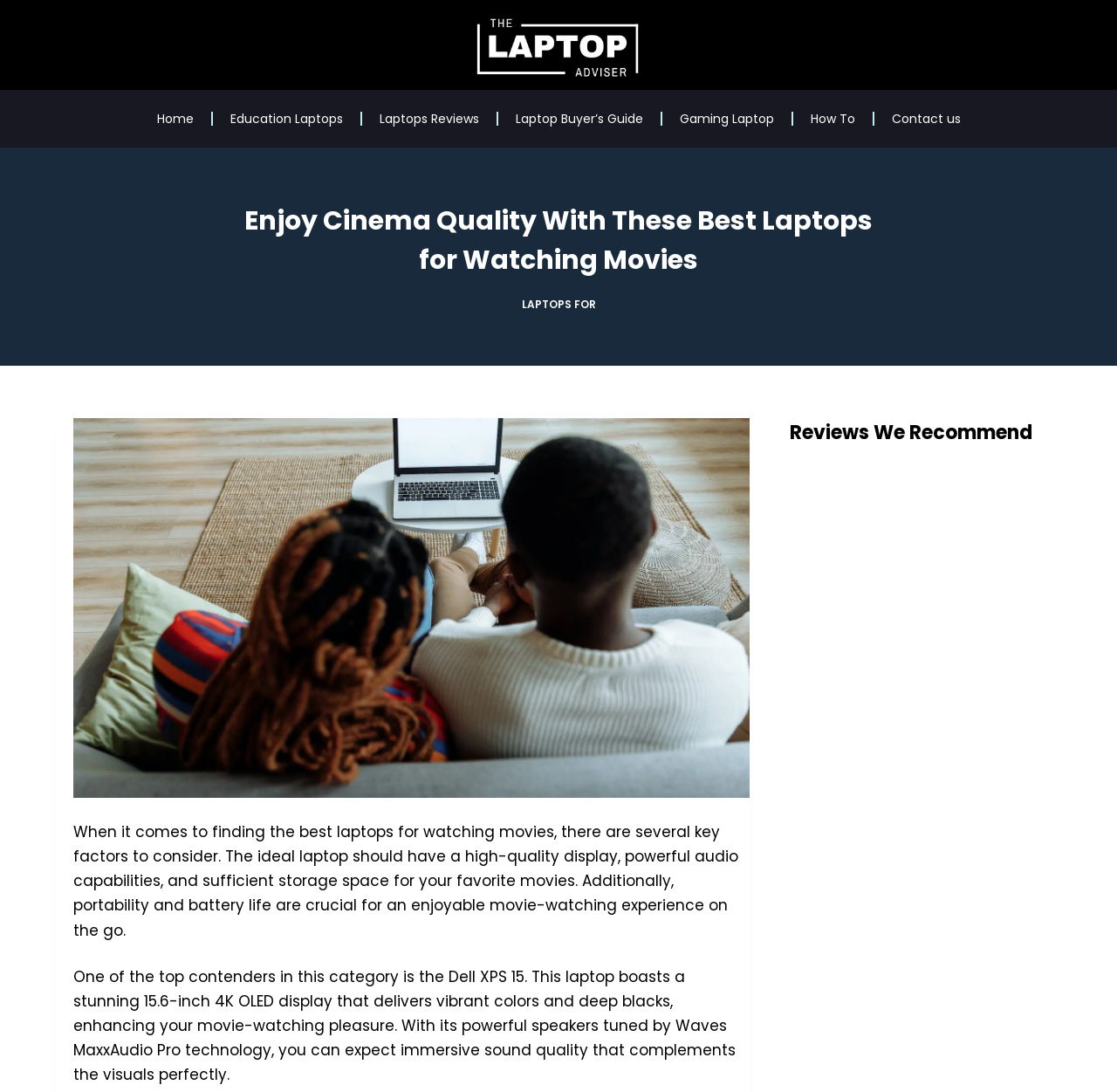What is the category of laptops being discussed on this webpage?
Carefully analyze the image and provide a detailed answer to the question.

The webpage is discussing the best laptops for watching movies, and it provides information on the key factors to consider when finding a laptop for this purpose, as well as recommending a top contender, the Dell XPS 15.